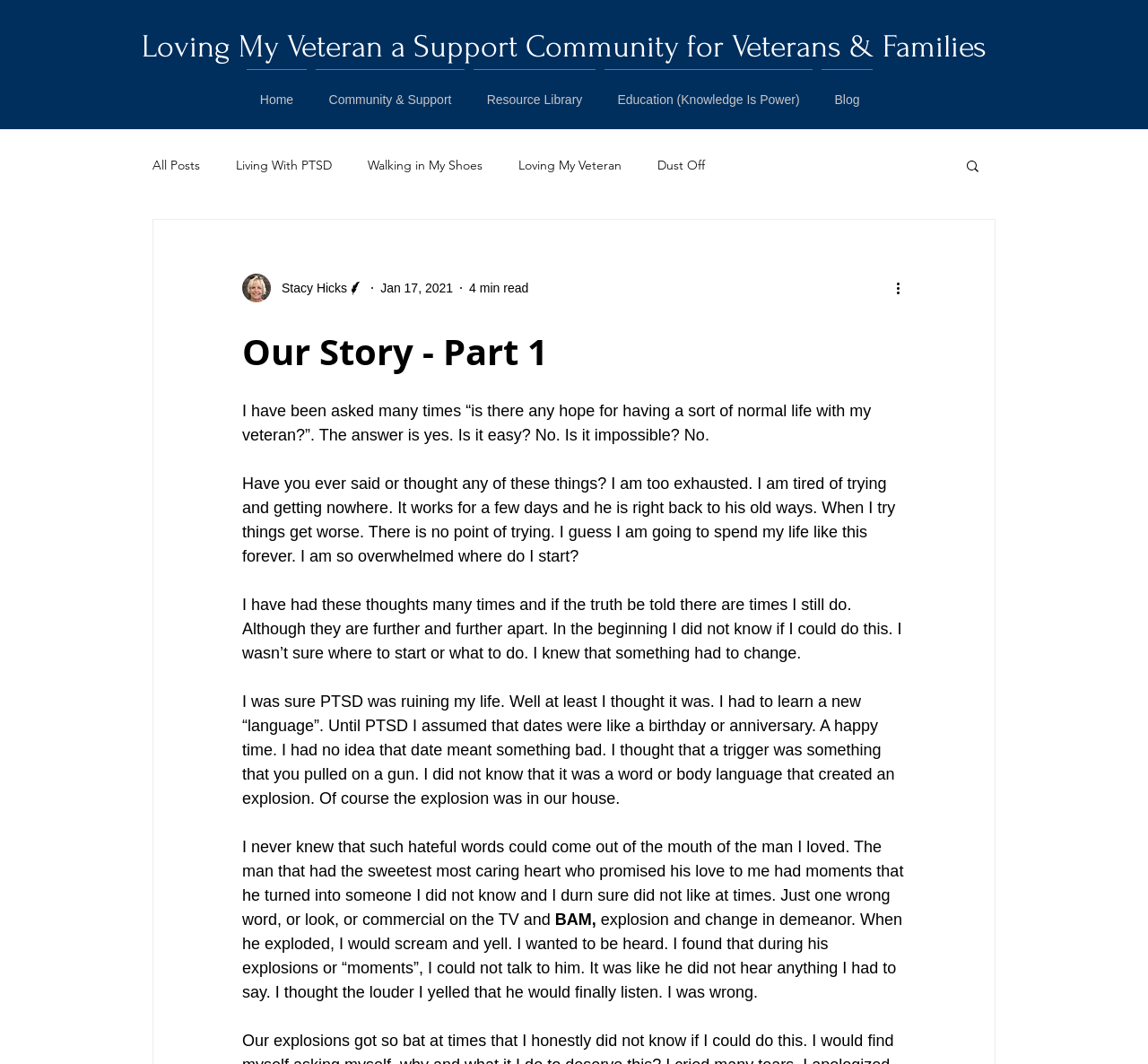Please identify the bounding box coordinates of the element's region that I should click in order to complete the following instruction: "Click on the 'More actions' button". The bounding box coordinates consist of four float numbers between 0 and 1, i.e., [left, top, right, bottom].

[0.778, 0.261, 0.797, 0.281]